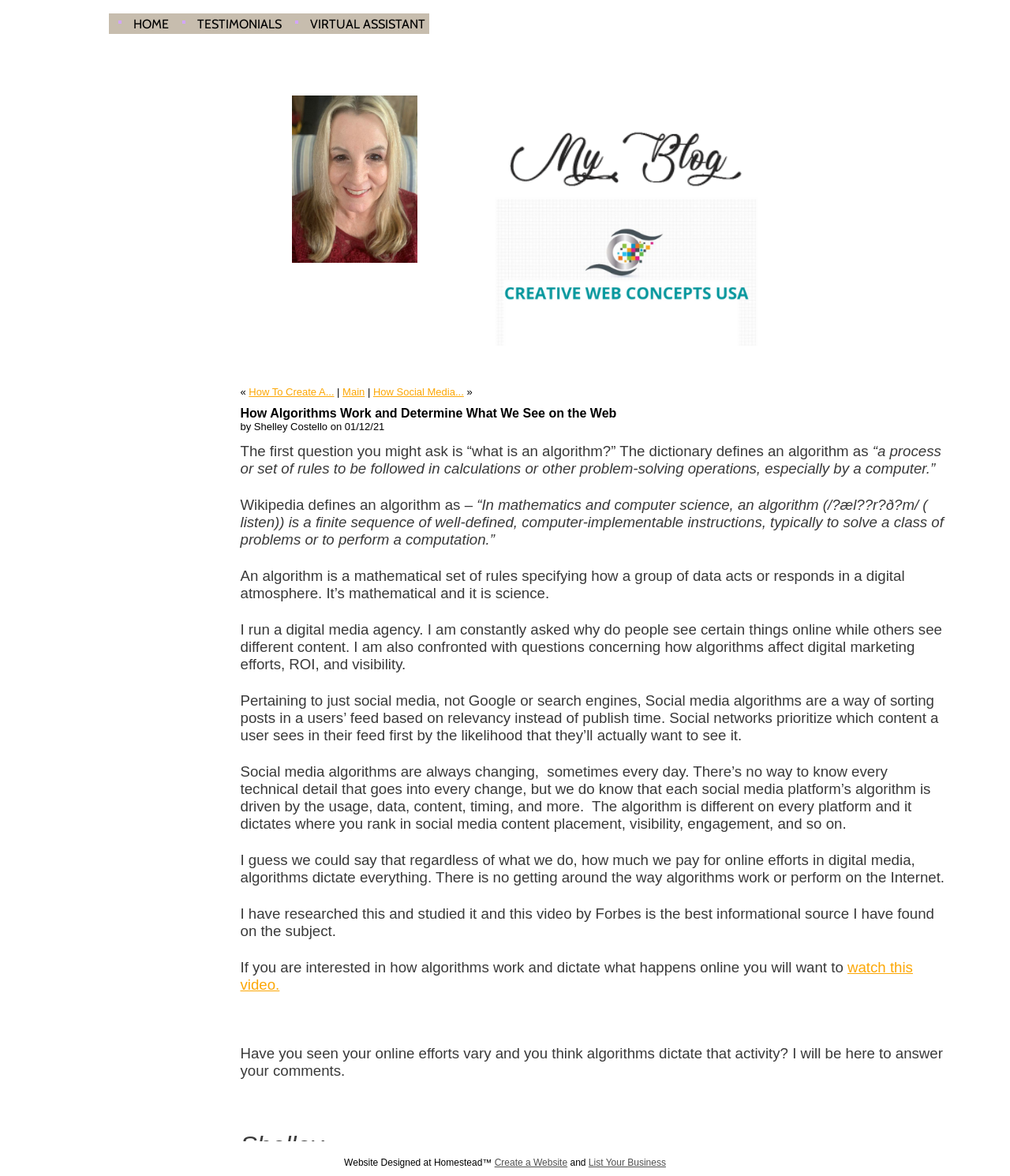Provide a comprehensive caption for the webpage.

This webpage is Shelley Costello's blog, focused on social media business branding and growth. At the top, there is a navigation menu with three main tabs: "HOME", "TESTIMONIALS", and "VIRTUAL ASSISTANT". Each tab has a series of small images and text, with the text being the name of the tab.

Below the navigation menu, there is a section with a series of links, including "How To Create A...", "Main", "How Social Media...", and "watch this video". These links are surrounded by left and right arrow symbols.

The main content of the webpage is an article titled "How Algorithms Work and Determine What We See on the Web". The article is written by Shelley Costello and dated 01/12/21. The article discusses the definition of algorithms, how they work, and their impact on digital marketing efforts, ROI, and visibility. It also explains how social media algorithms prioritize content in a user's feed based on relevancy instead of publish time.

The article is divided into several paragraphs, with each paragraph discussing a different aspect of algorithms. There are no images or other media within the article, only text.

At the bottom of the webpage, there is a section with the author's name, Shelley, and a call to action to answer comments. There is also a footer section with the text "Website Designed at Homestead™" and two links: "Create a Website" and "List Your Business".